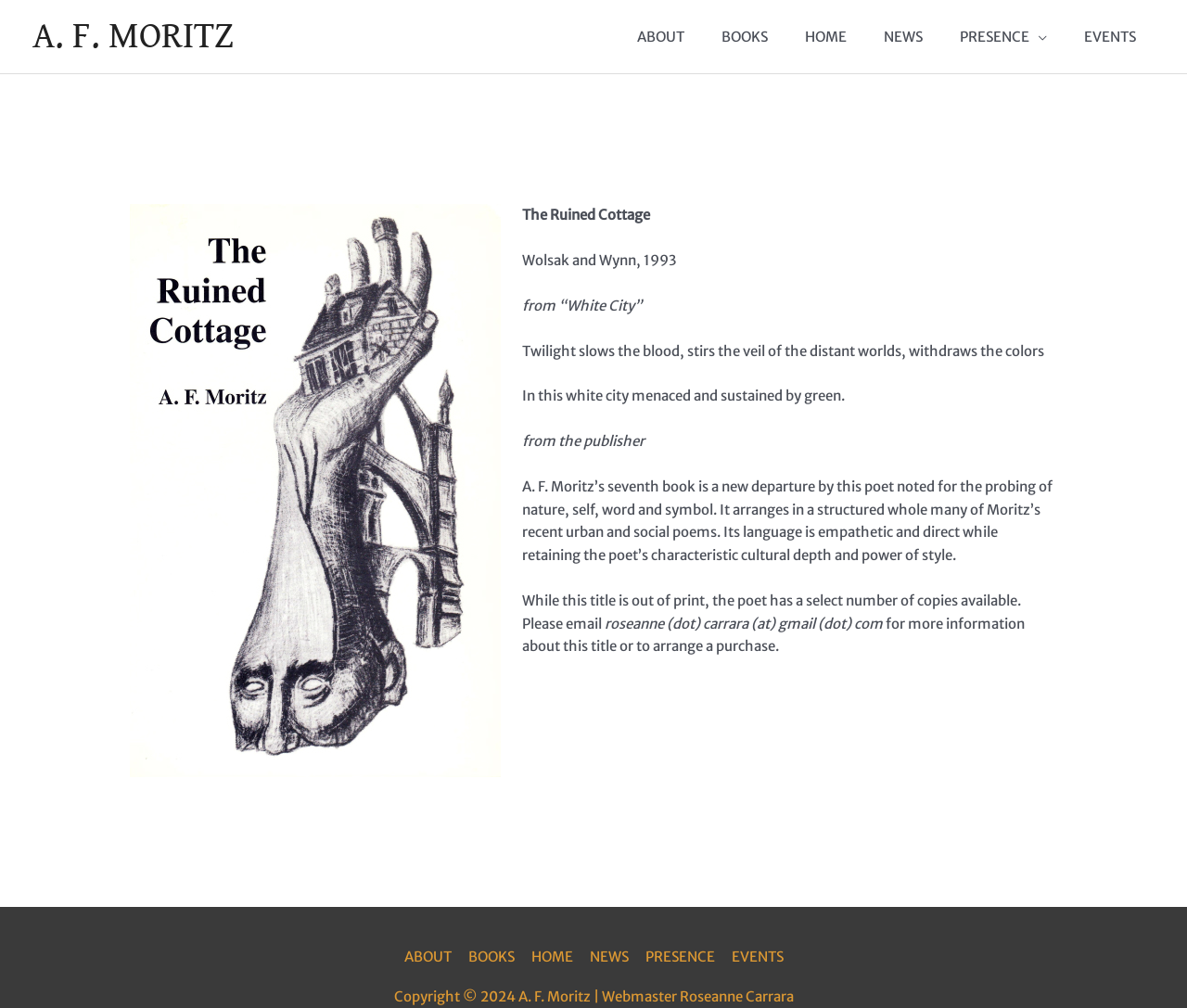What is the copyright information?
Please give a well-detailed answer to the question.

I found the copyright information by looking at the text 'Copyright © 2024 A. F. Moritz | Webmaster Roseanne Carrara' at the bottom of the page which provides the copyright information.